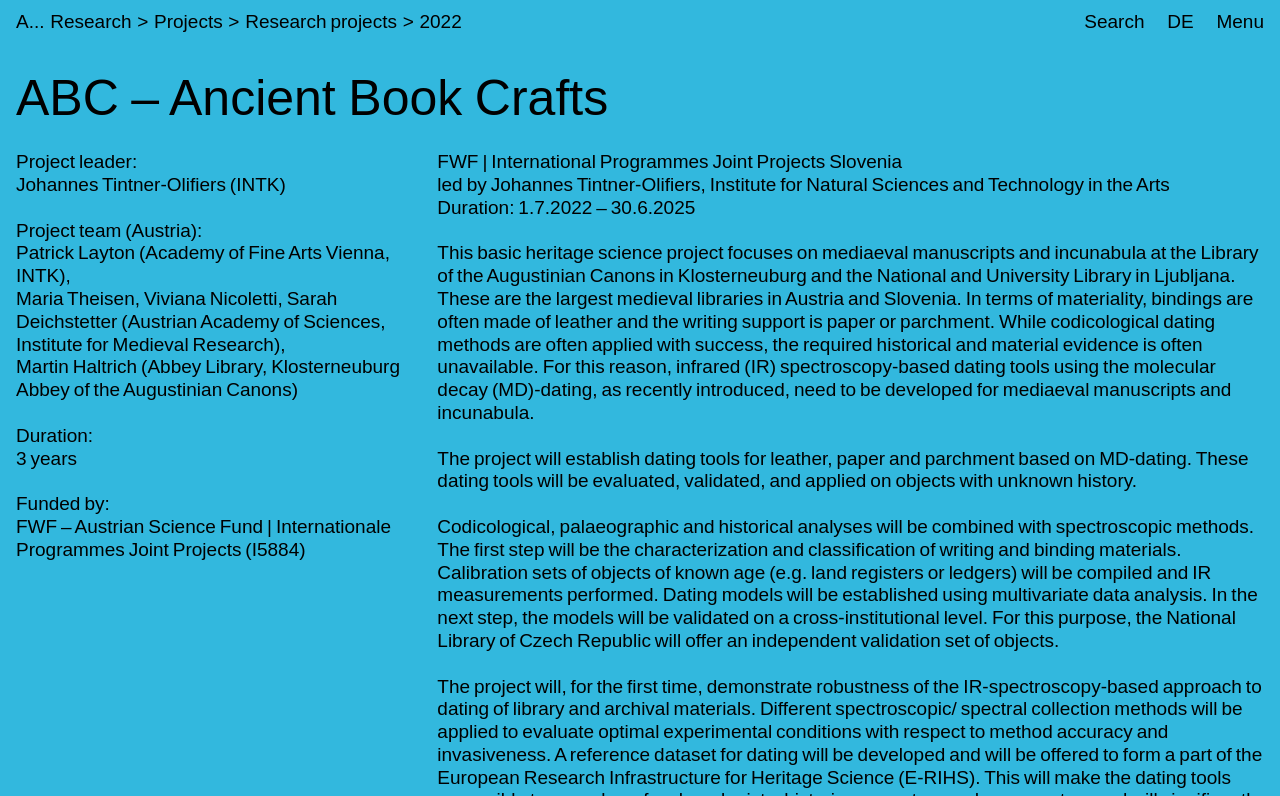Identify the bounding box coordinates for the element that needs to be clicked to fulfill this instruction: "Click the 'DE' link". Provide the coordinates in the format of four float numbers between 0 and 1: [left, top, right, bottom].

[0.912, 0.014, 0.933, 0.041]